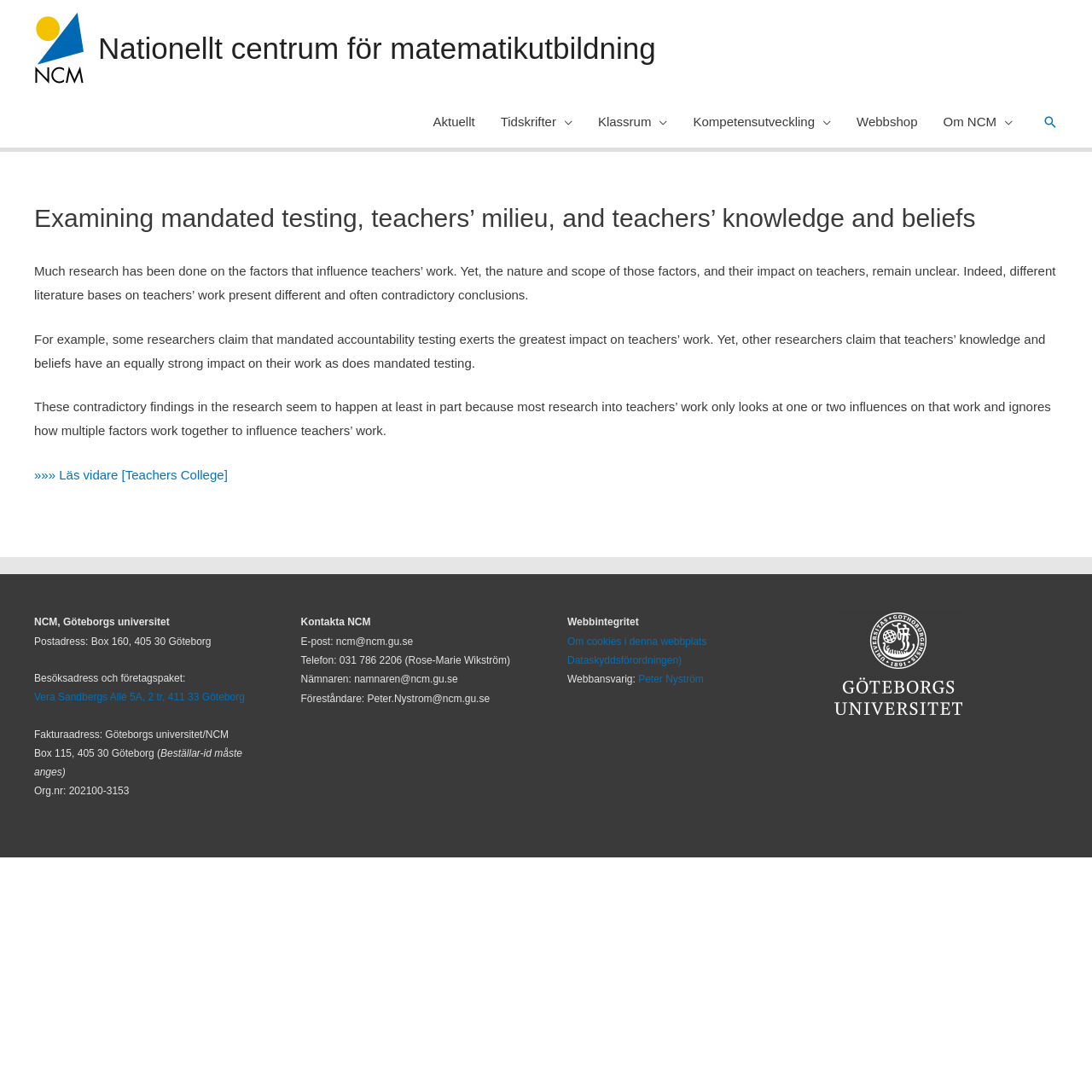Please determine the headline of the webpage and provide its content.

Examining mandated testing, teachers’ milieu, and teachers’ knowledge and beliefs